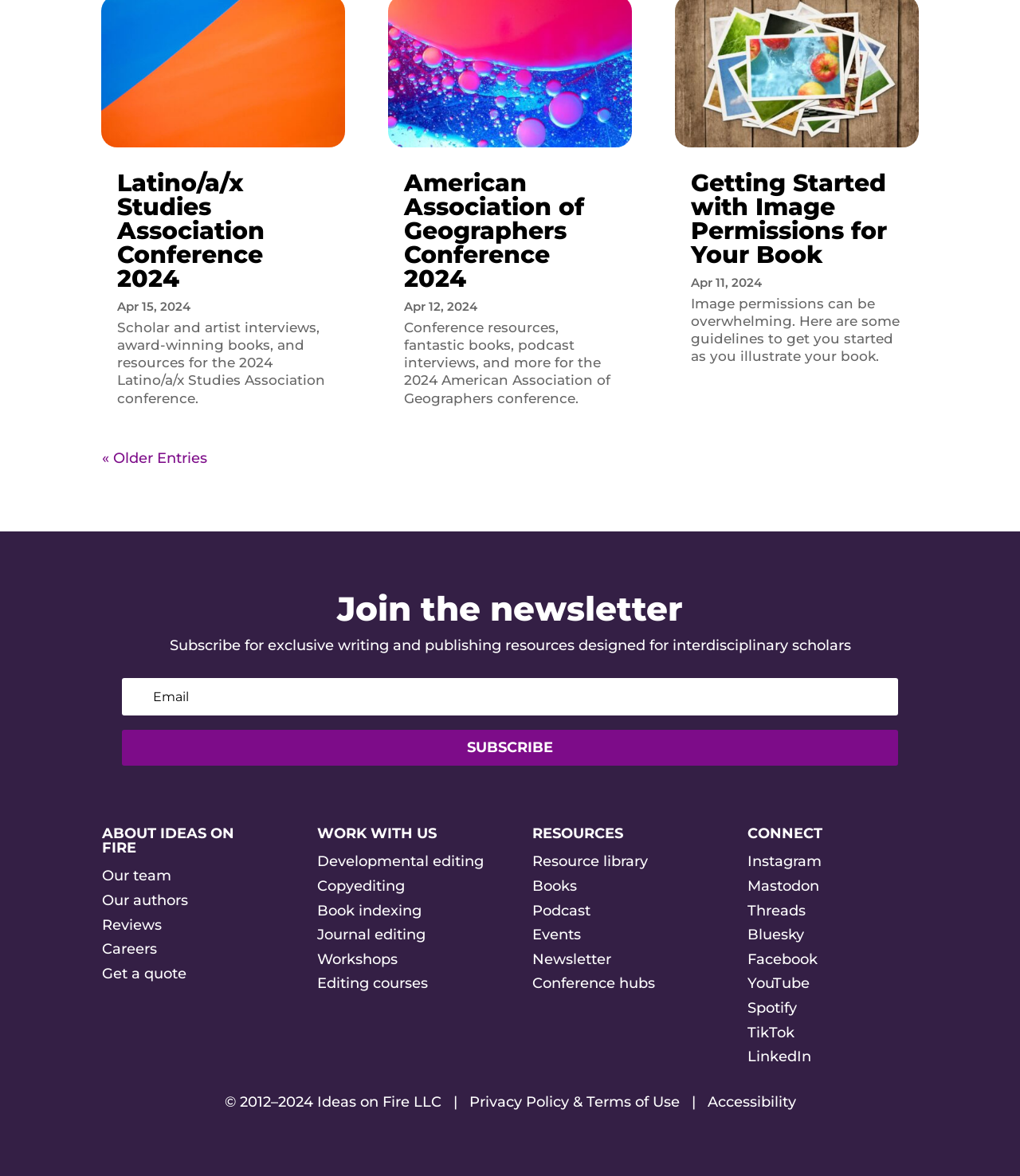What is the date of the Latino/a/x Studies Association Conference?
Please look at the screenshot and answer in one word or a short phrase.

Apr 15, 2024